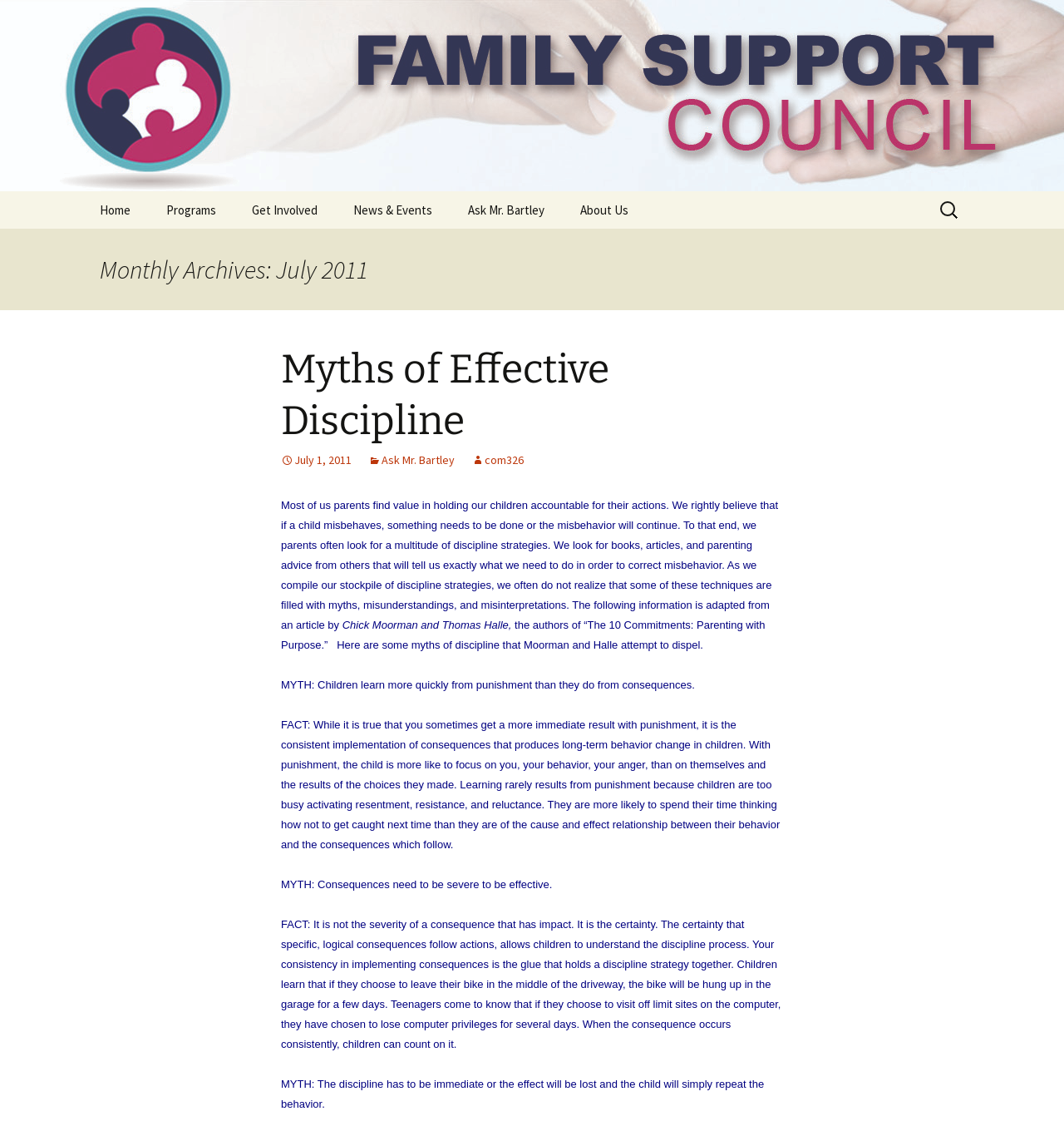What is the name of the organization?
Please answer the question with a detailed response using the information from the screenshot.

The name of the organization can be found in the heading element 'Family Support Council' which is located at the top of the webpage, and also in the link 'Family Support Council' which is the first link on the webpage.